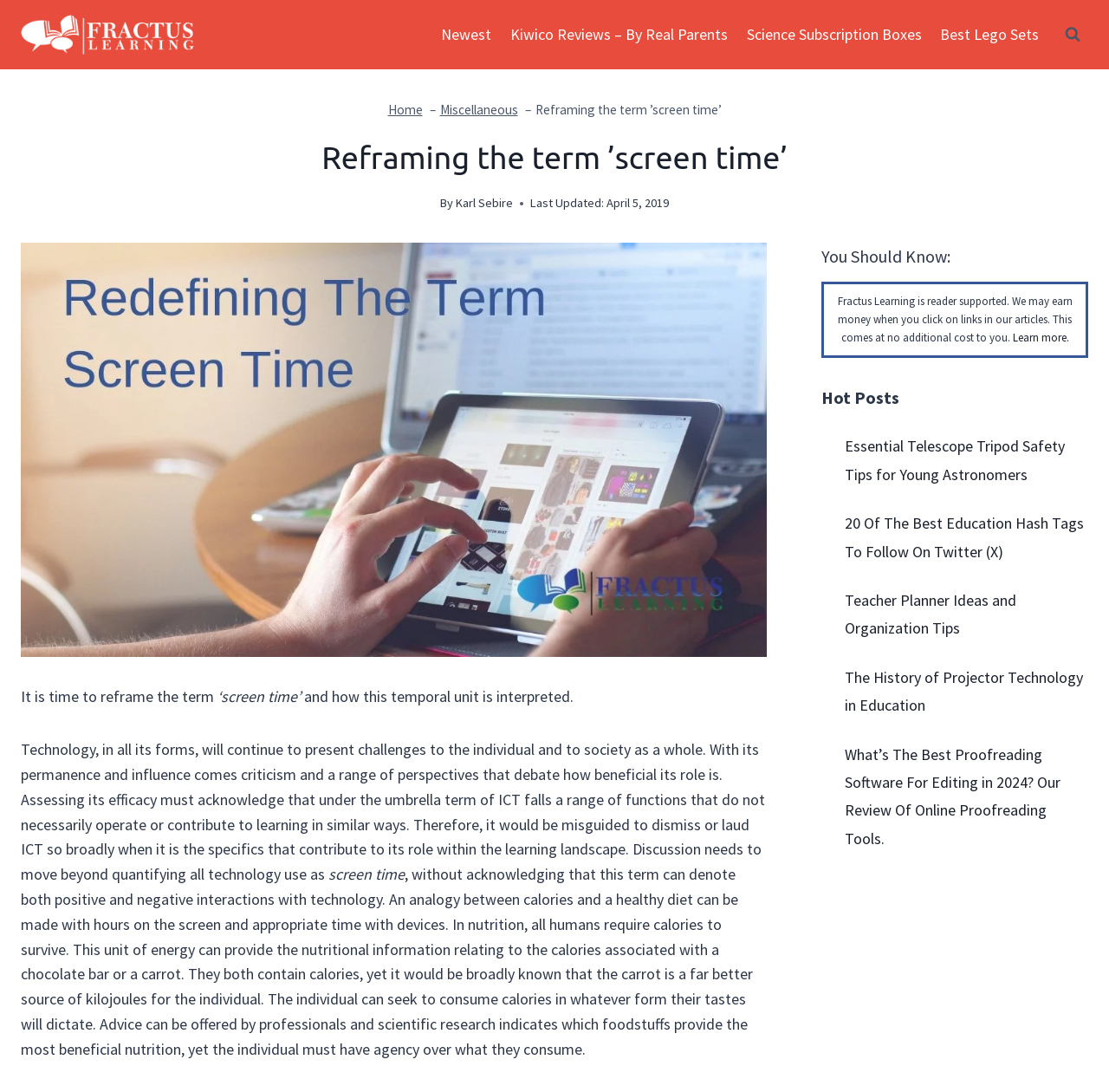What is the name of the website?
Look at the image and answer the question using a single word or phrase.

Fractus Learning